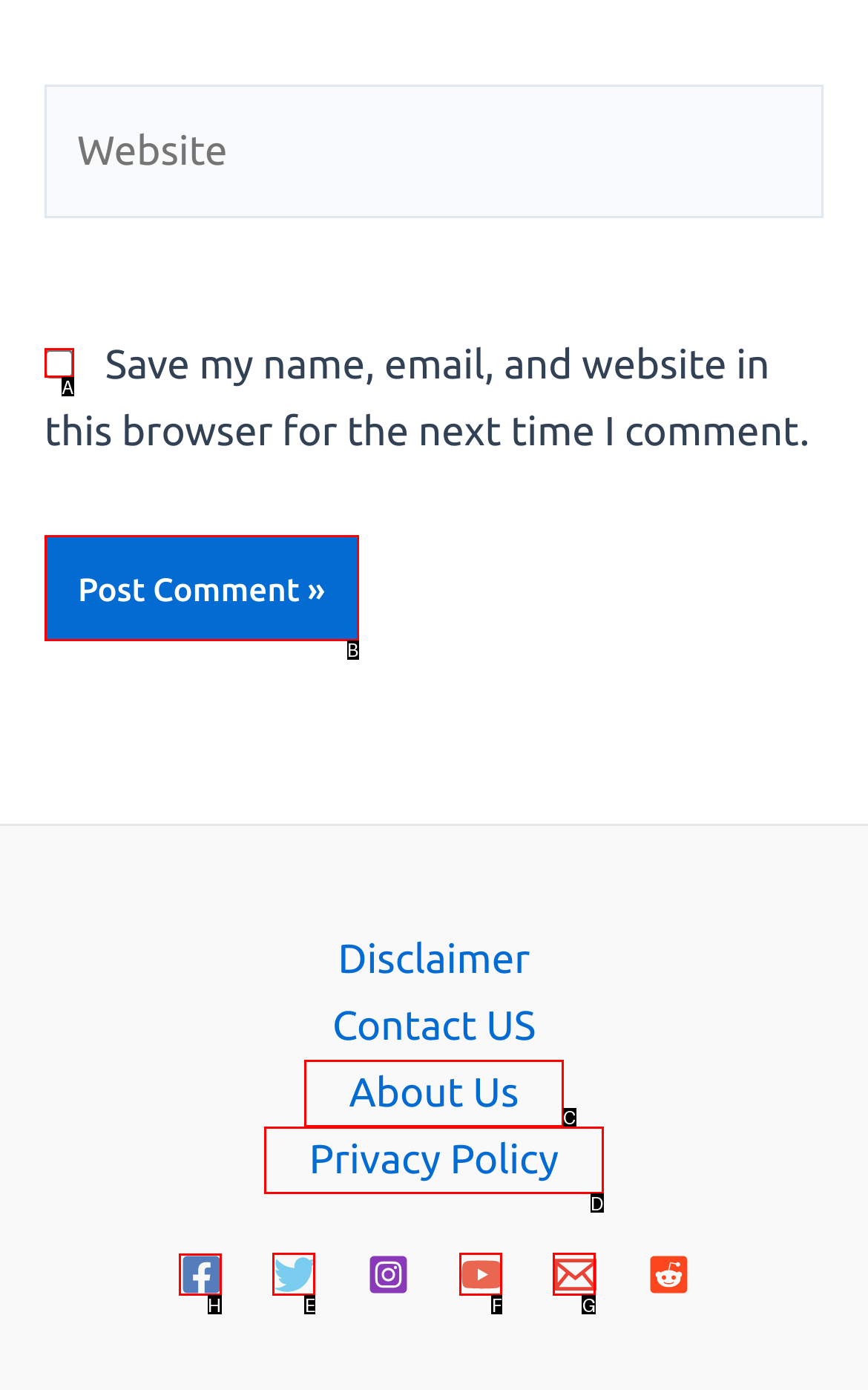Given the task: Visit Facebook, point out the letter of the appropriate UI element from the marked options in the screenshot.

H